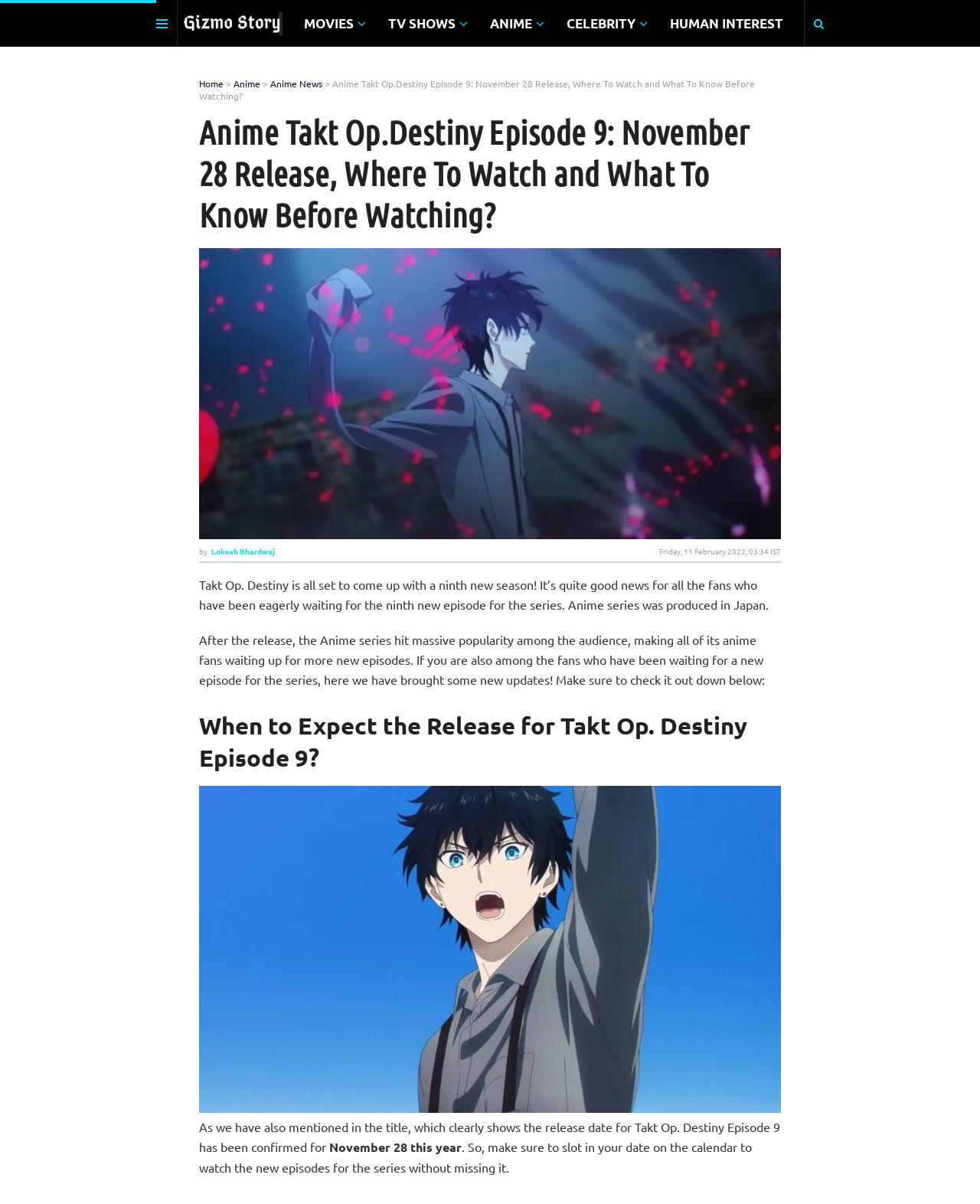Locate the bounding box coordinates of the element I should click to achieve the following instruction: "Explore the 'ANIME' category".

[0.487, 0.0, 0.565, 0.039]